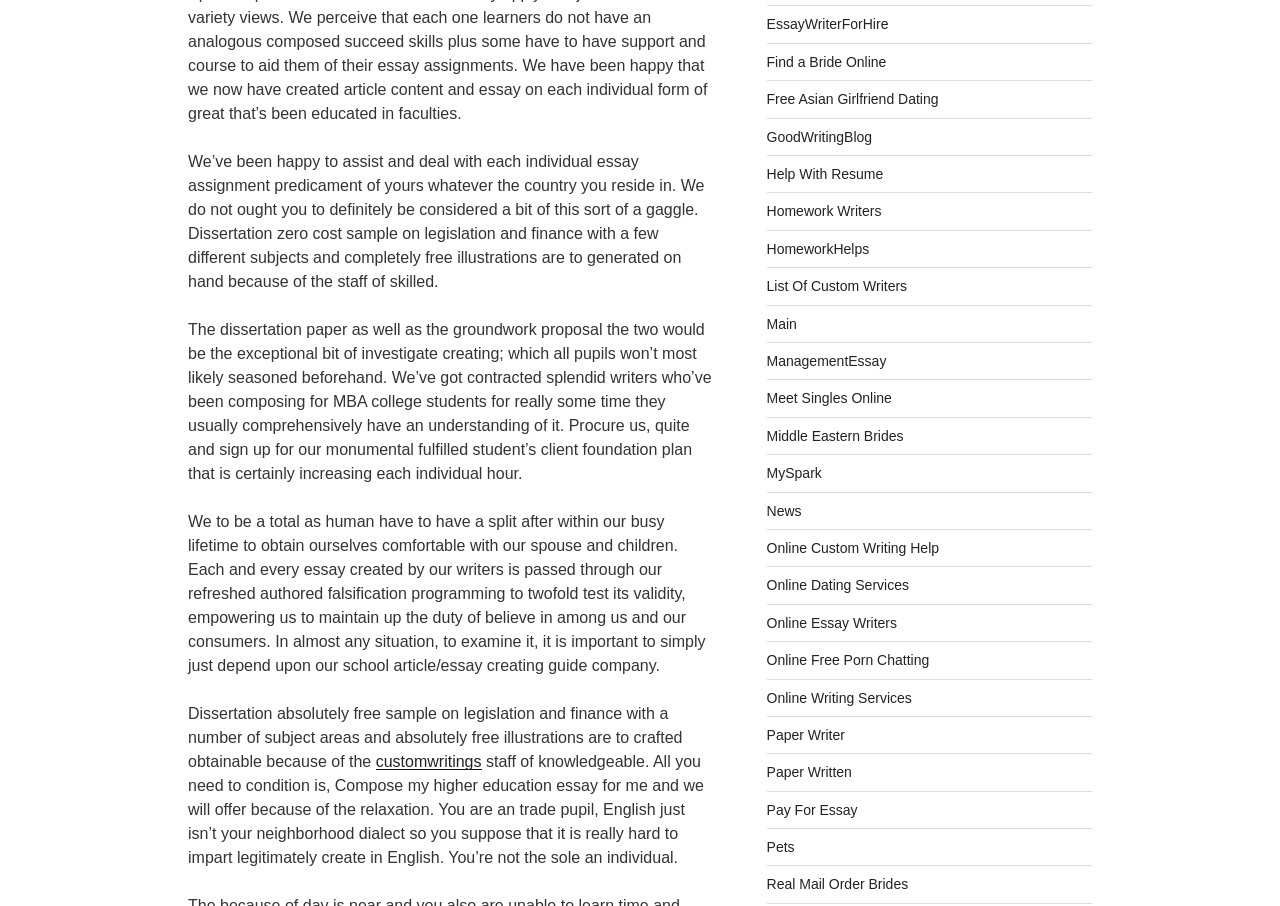Please identify the bounding box coordinates of the region to click in order to complete the given instruction: "Explore the 'Paper Writer' option". The coordinates should be four float numbers between 0 and 1, i.e., [left, top, right, bottom].

[0.599, 0.802, 0.66, 0.82]